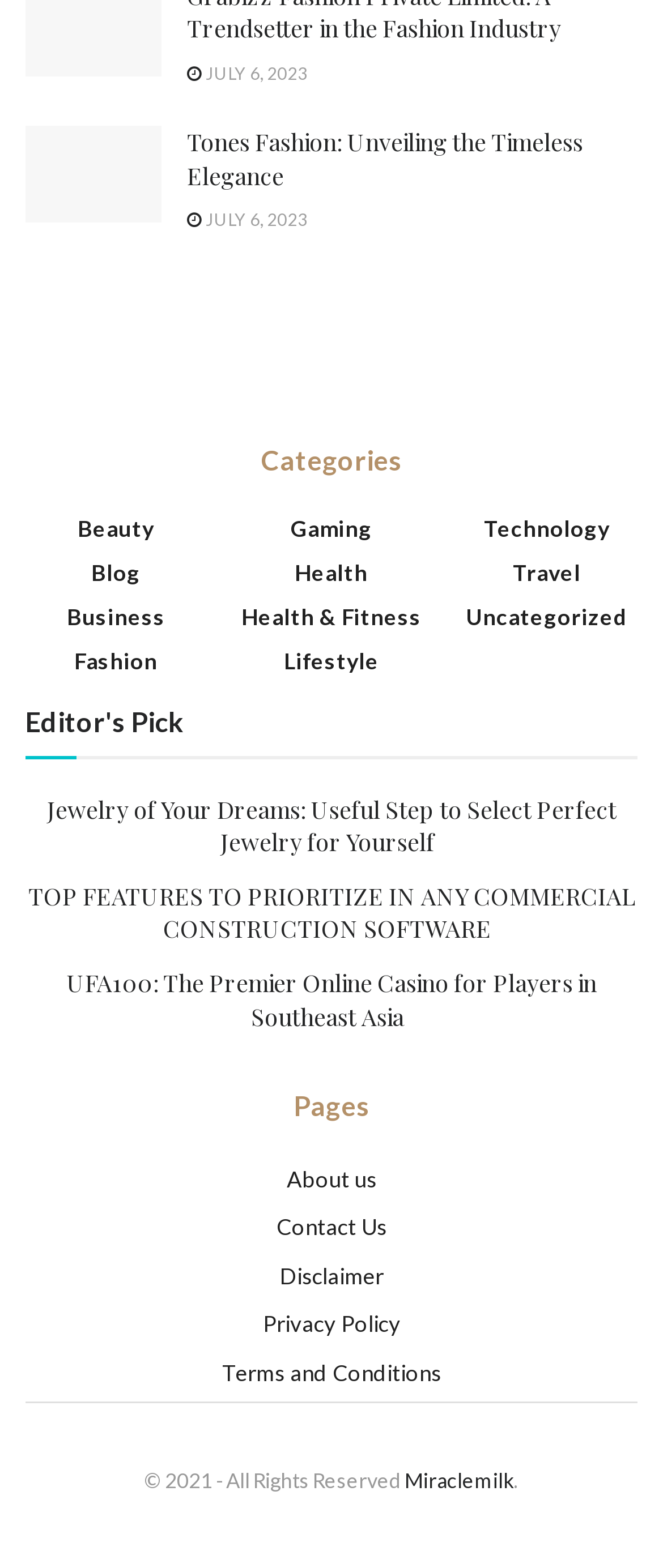Identify the bounding box coordinates of the region that needs to be clicked to carry out this instruction: "Read about Tones Fashion". Provide these coordinates as four float numbers ranging from 0 to 1, i.e., [left, top, right, bottom].

[0.282, 0.151, 0.962, 0.193]